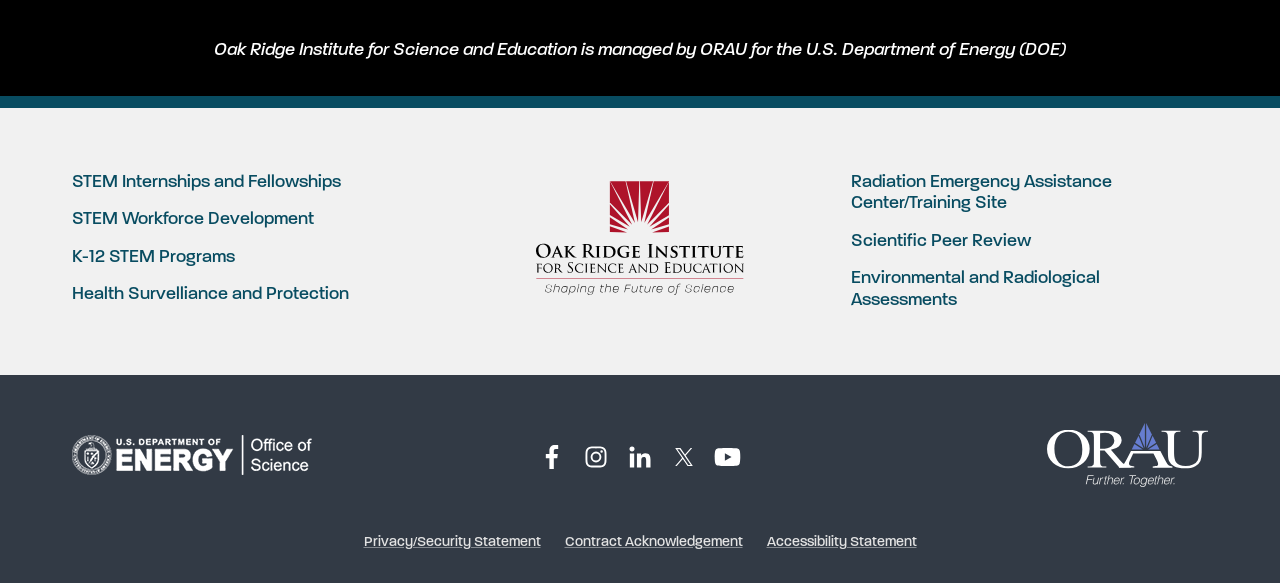Using the information in the image, give a comprehensive answer to the question: 
What is the logo of the U.S. Department of Energy?

The logo of the U.S. Department of Energy is the DOE seal, which is an image link at the top of the webpage.